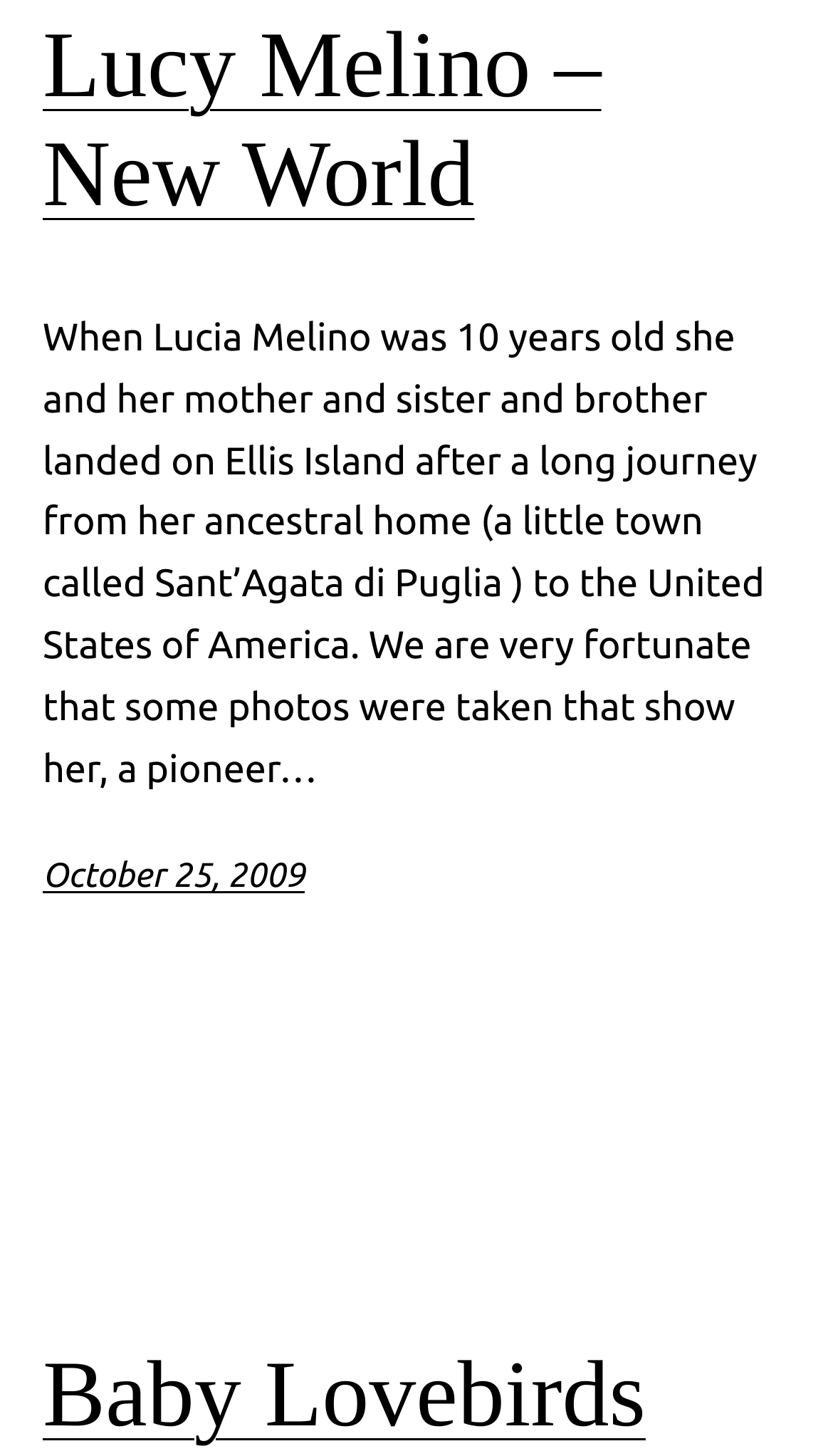Locate the bounding box of the UI element described by: "Baby Lovebirds" in the given webpage screenshot.

[0.051, 0.922, 0.775, 0.996]